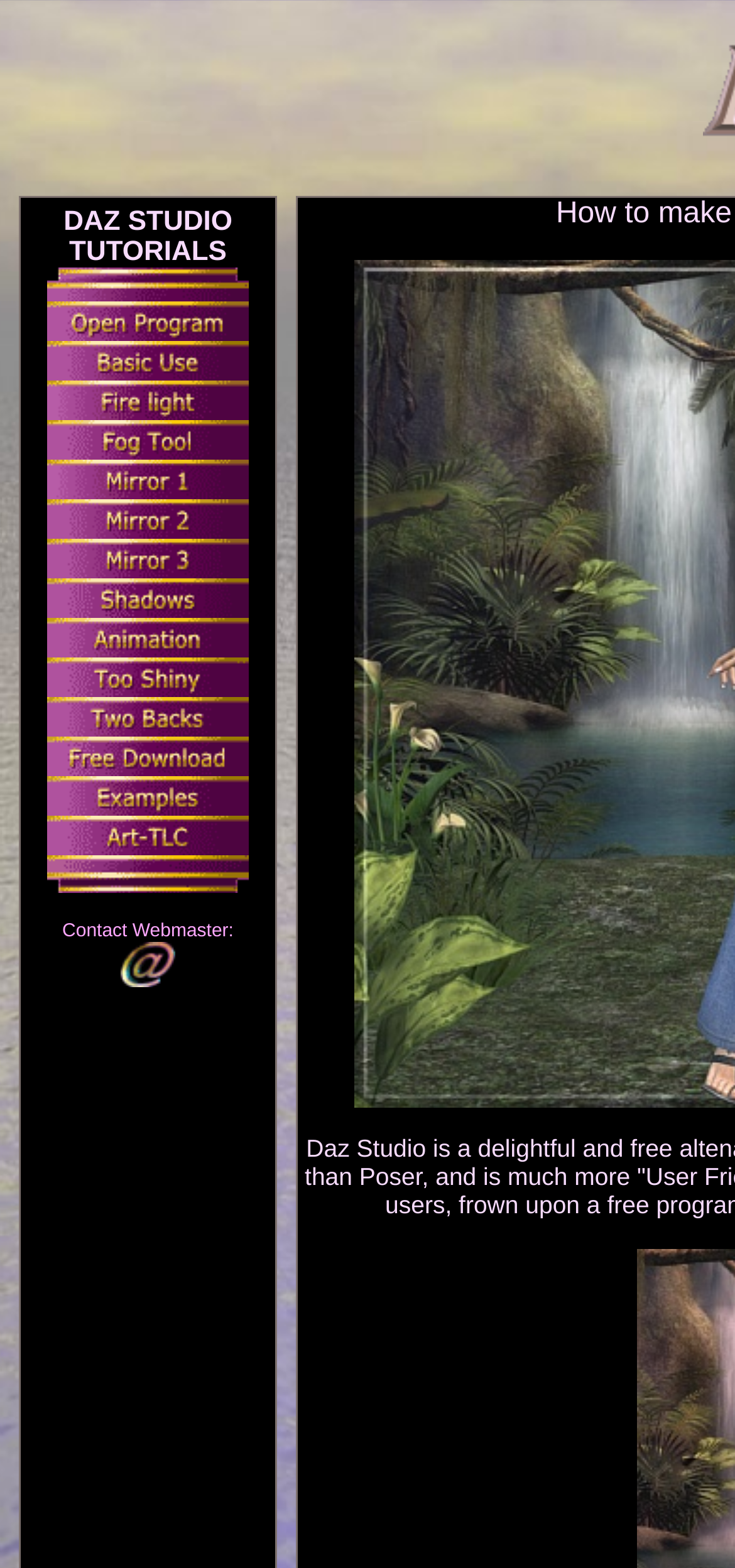Please determine the bounding box coordinates of the section I need to click to accomplish this instruction: "Contact the webmaster".

[0.164, 0.615, 0.238, 0.634]